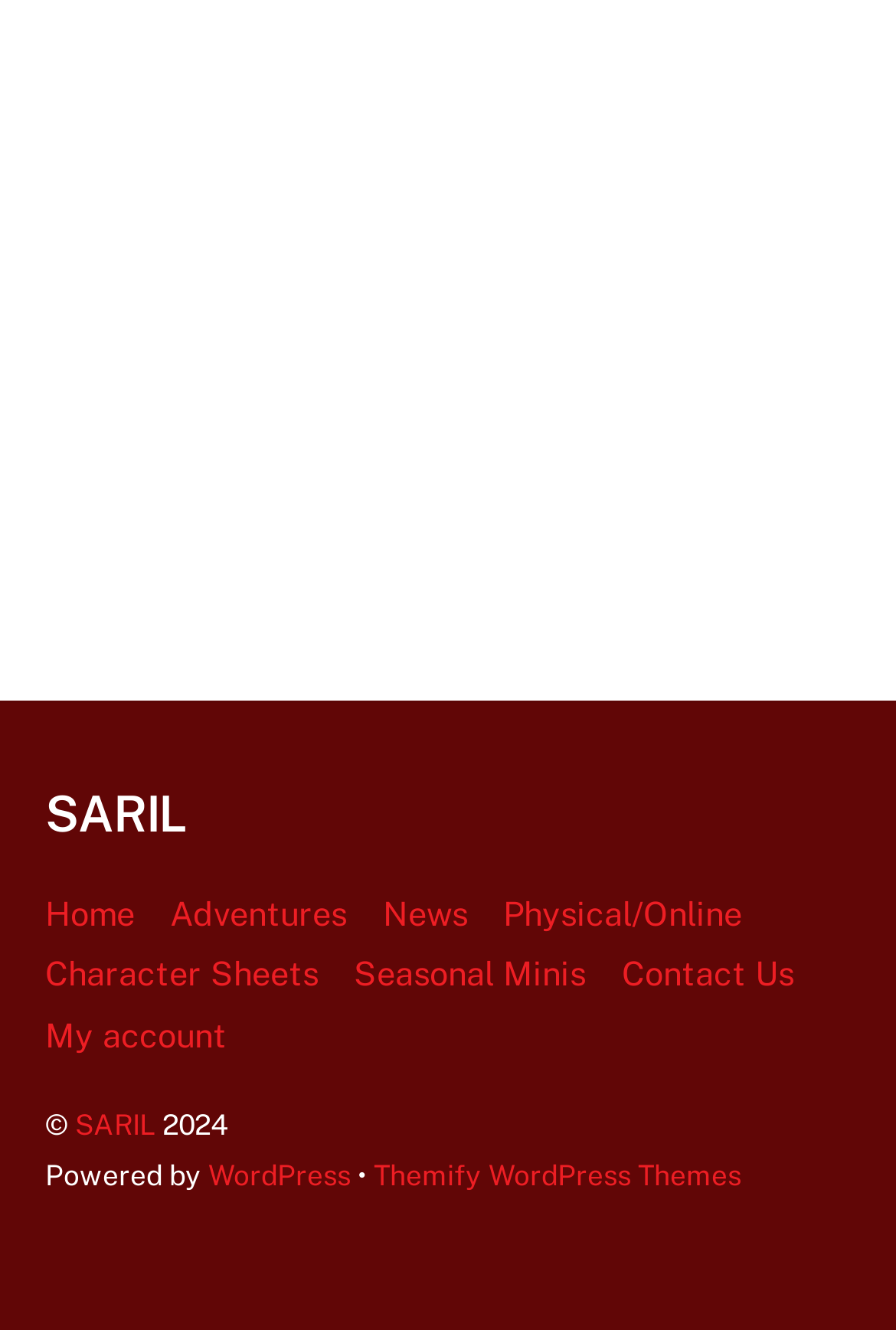Respond with a single word or phrase:
What is the theme of the webpage?

WordPress theme